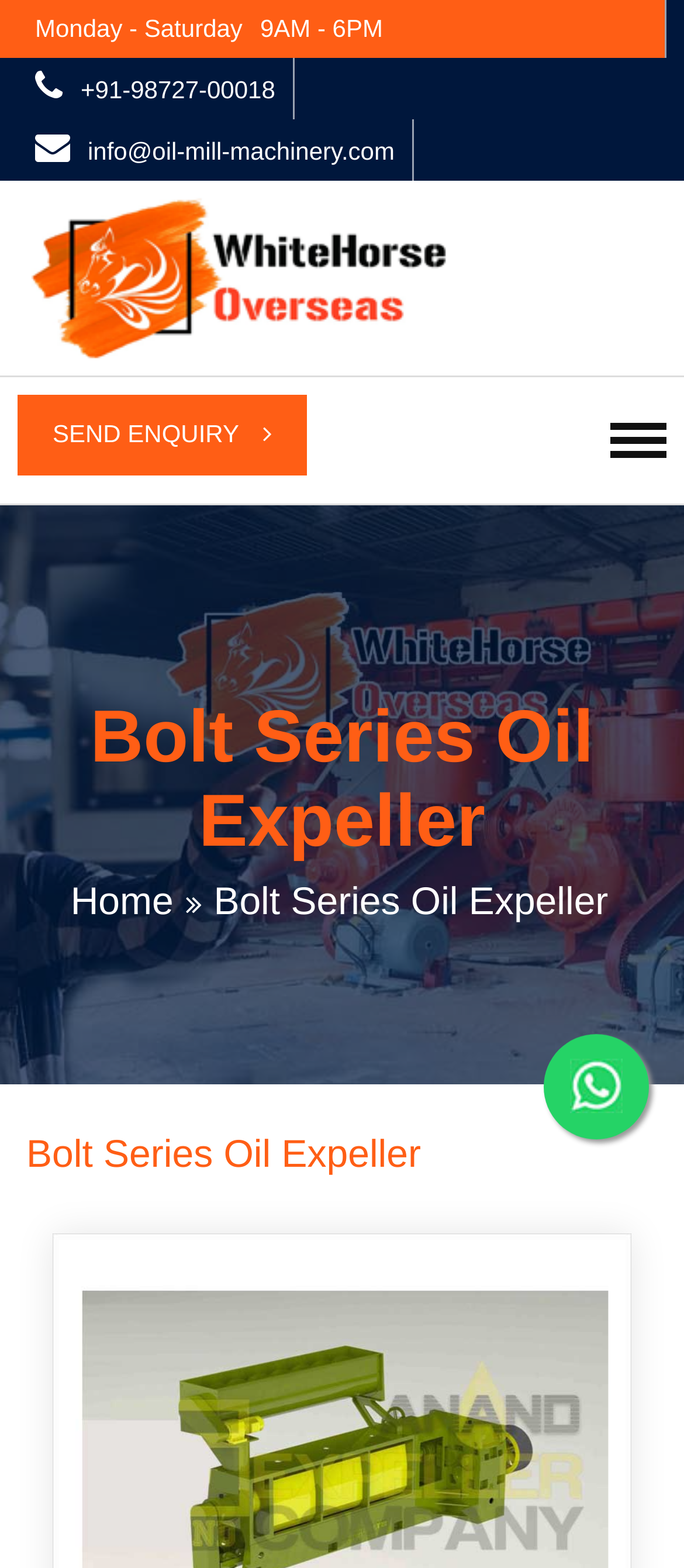Given the element description Send Enquiry, identify the bounding box coordinates for the UI element on the webpage screenshot. The format should be (top-left x, top-left y, bottom-right x, bottom-right y), with values between 0 and 1.

[0.026, 0.252, 0.449, 0.303]